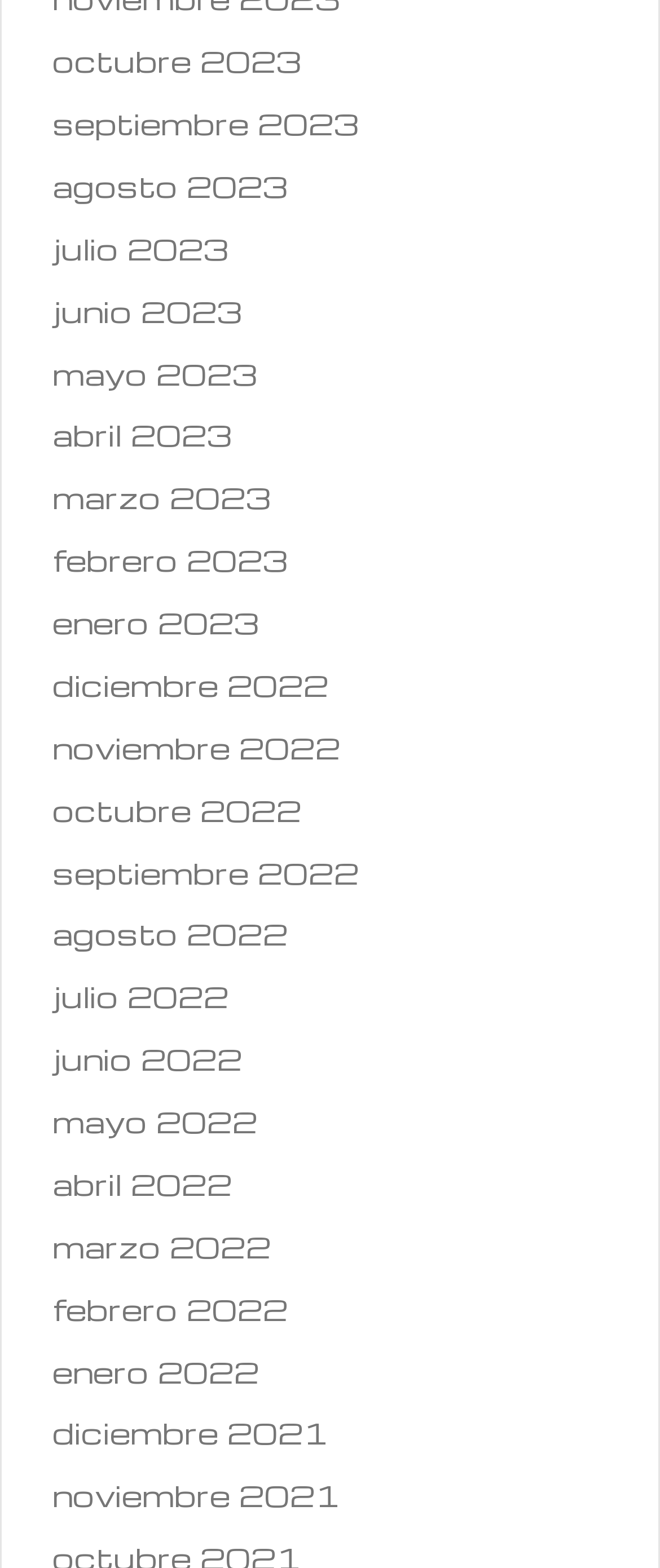Specify the bounding box coordinates for the region that must be clicked to perform the given instruction: "check noviembre 2021".

[0.079, 0.941, 0.515, 0.966]